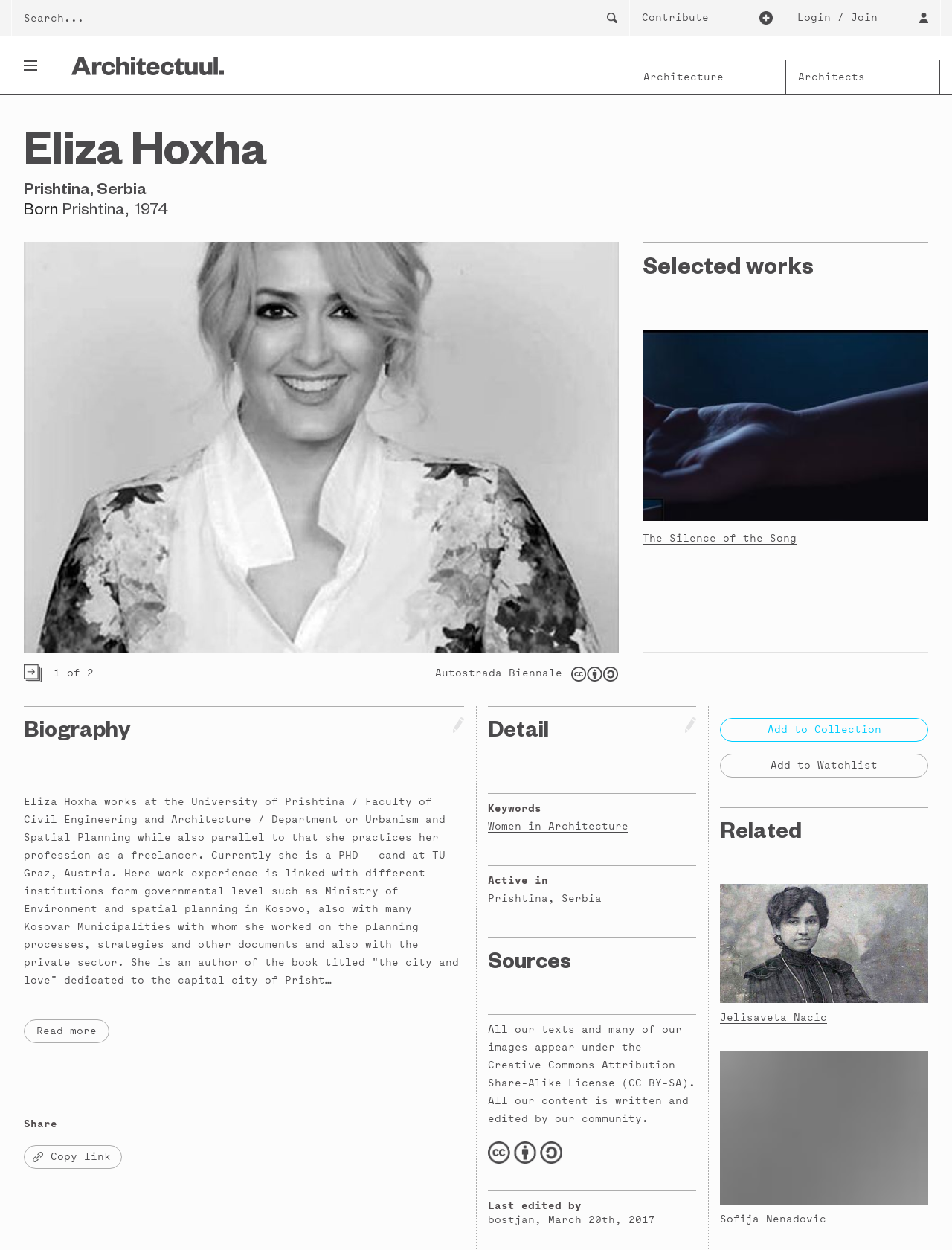Determine the bounding box coordinates of the clickable region to execute the instruction: "Add to Collection". The coordinates should be four float numbers between 0 and 1, denoted as [left, top, right, bottom].

[0.756, 0.575, 0.975, 0.594]